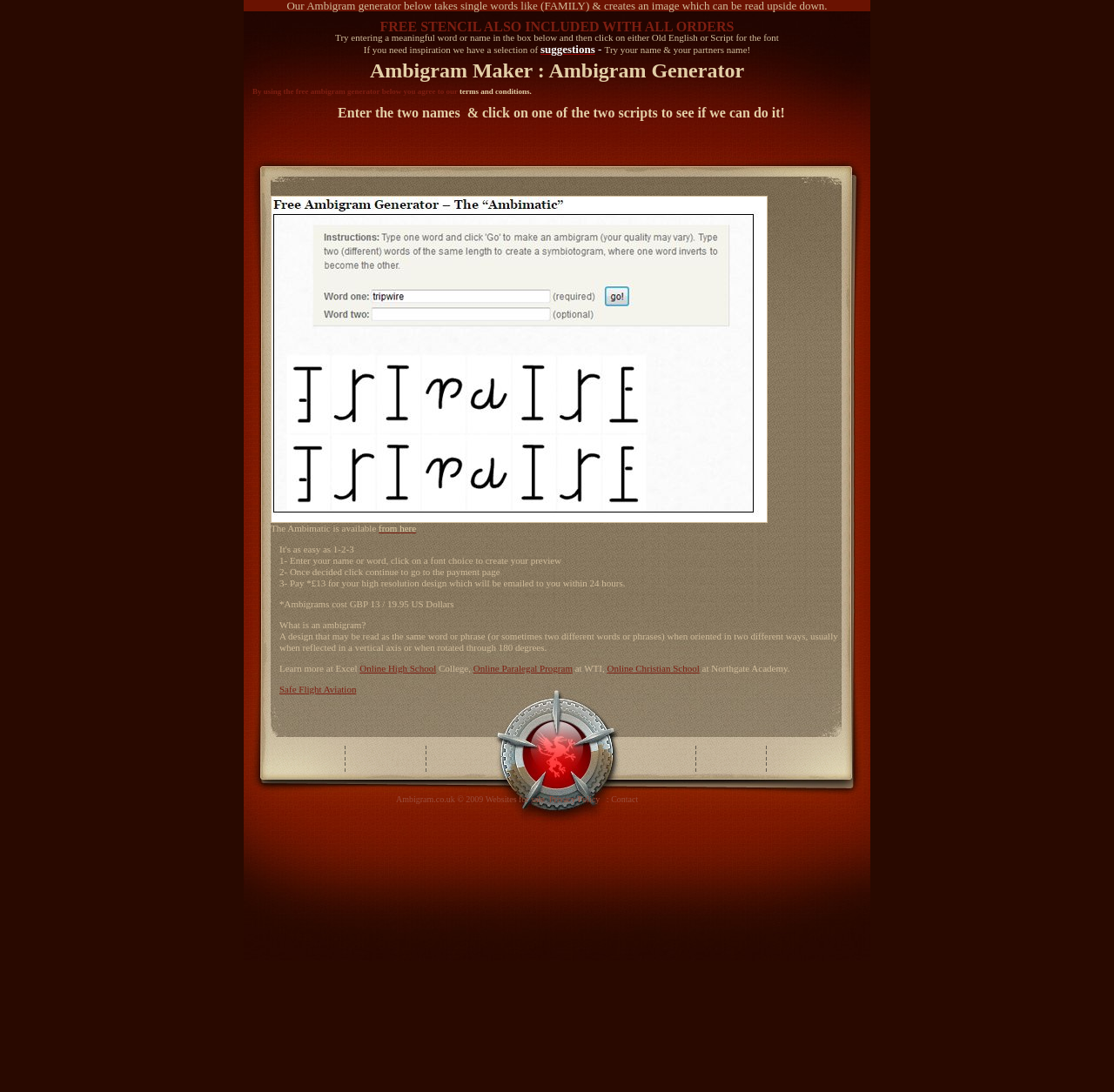What is an ambigram?
Utilize the image to construct a detailed and well-explained answer.

An ambigram is a design that can be read as the same word or phrase when oriented in two different ways, usually when reflected in a vertical axis or when rotated through 180 degrees. This is explained on the webpage as 'A design that may be read as the same word or phrase (or sometimes two different words or phrases) when oriented in two different ways, usually when reflected in a vertical axis or when rotated through 180 degrees.'